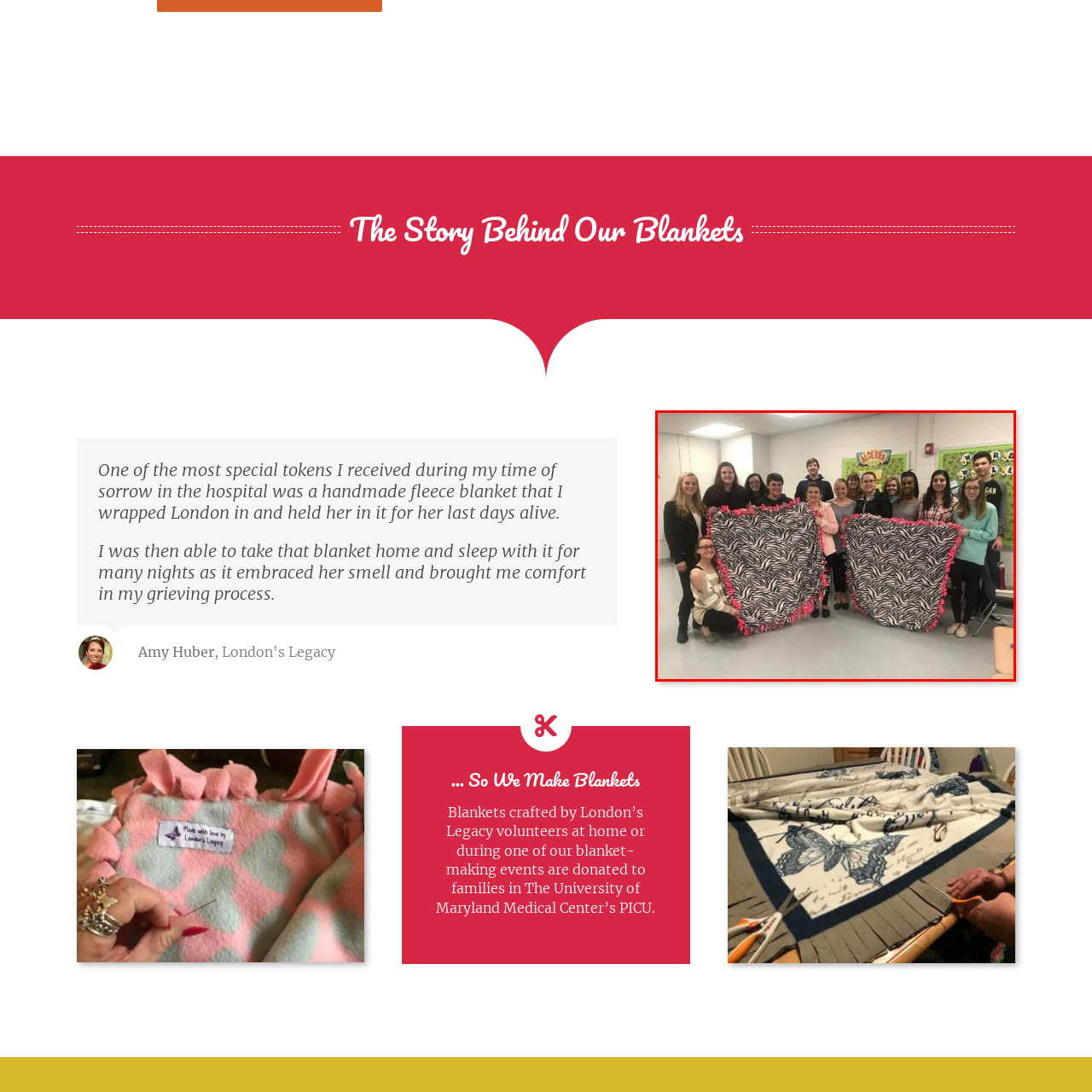Provide an extensive and detailed caption for the image section enclosed by the red boundary.

In this heartwarming image, a group of enthusiastic individuals stands together, proudly displaying two handmade fleece blankets with a striking zebra pattern and vibrant pink fringes. The setting appears to be a classroom or community space, characterized by bulletin boards adorned with educational materials in the background. 

The group consists of both young adults and teenagers, all wearing smiles as they celebrate their collaborative effort in crafting these special blankets. This photograph exemplifies the spirit of community volunteering and the heartfelt connections formed through compassionate endeavors. The blankets they hold symbolize comfort and care, reflecting the purpose of their activity — providing warmth and solace to families in need.